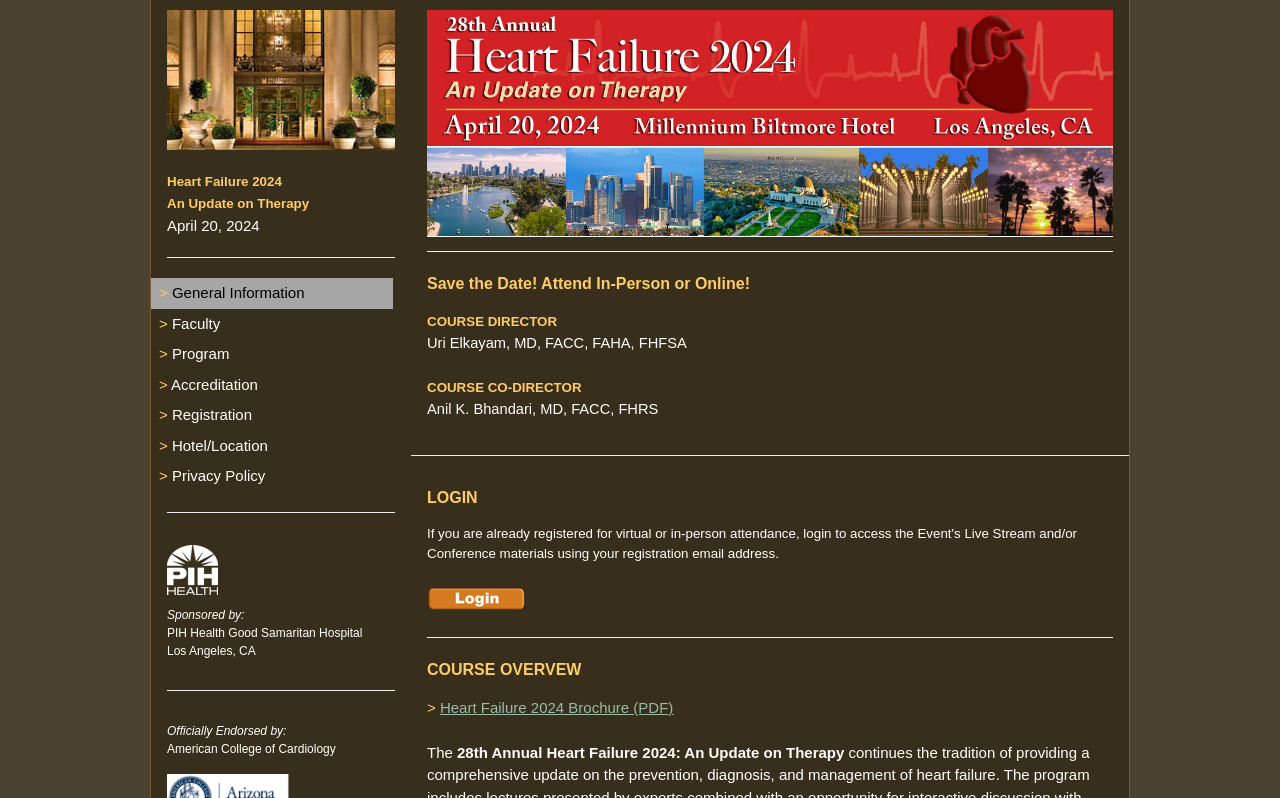What is the name of the hospital sponsoring the event?
Based on the content of the image, thoroughly explain and answer the question.

I found the sponsor by looking at the heading element with the text 'Sponsored by: PIH Health Good Samaritan Hospital Los Angeles, CA' which is located at [0.13, 0.759, 0.309, 0.827] and is a child of the Root Element.